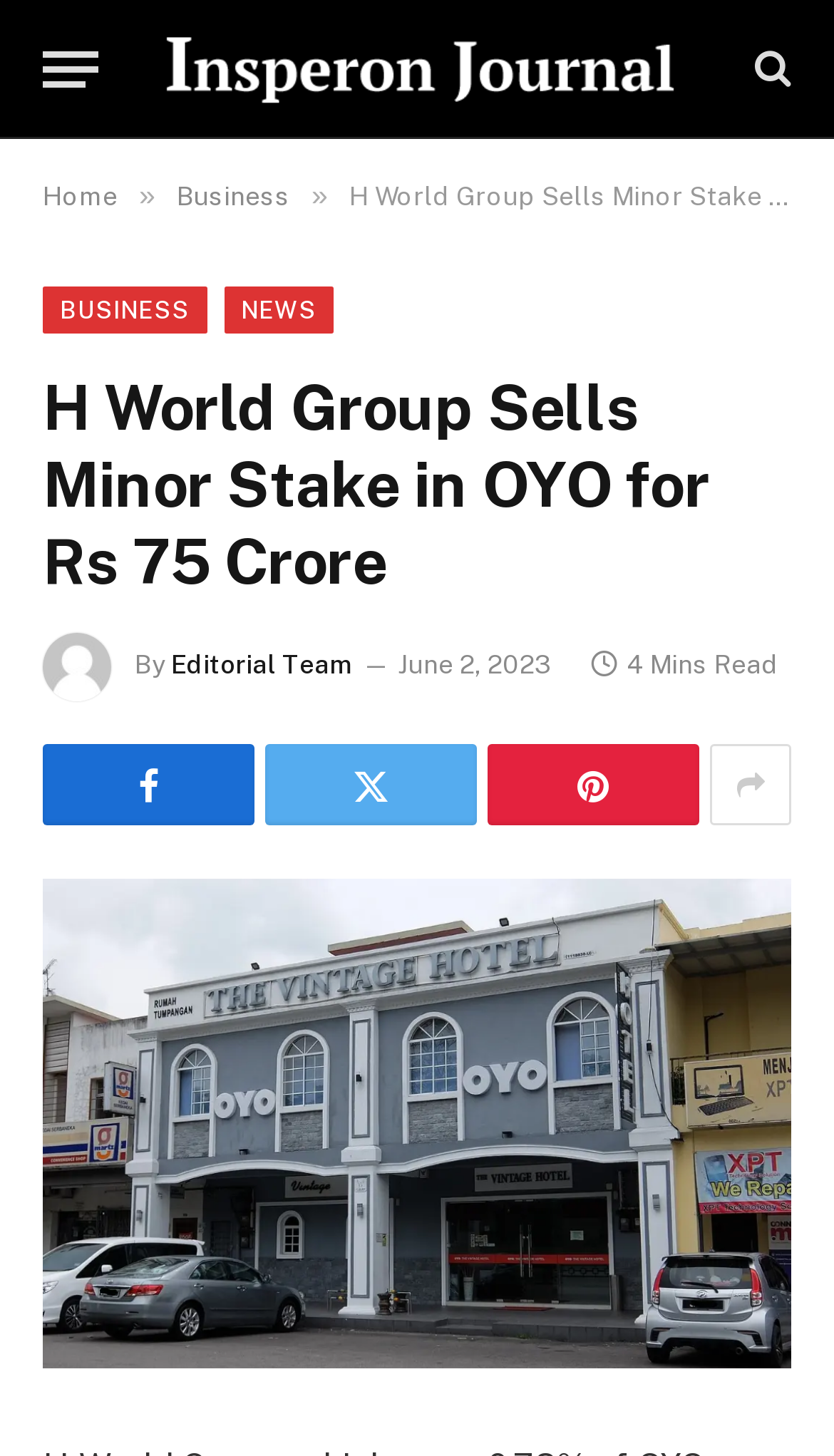Please identify the bounding box coordinates of the element's region that should be clicked to execute the following instruction: "listen to the audio file". The bounding box coordinates must be four float numbers between 0 and 1, i.e., [left, top, right, bottom].

None